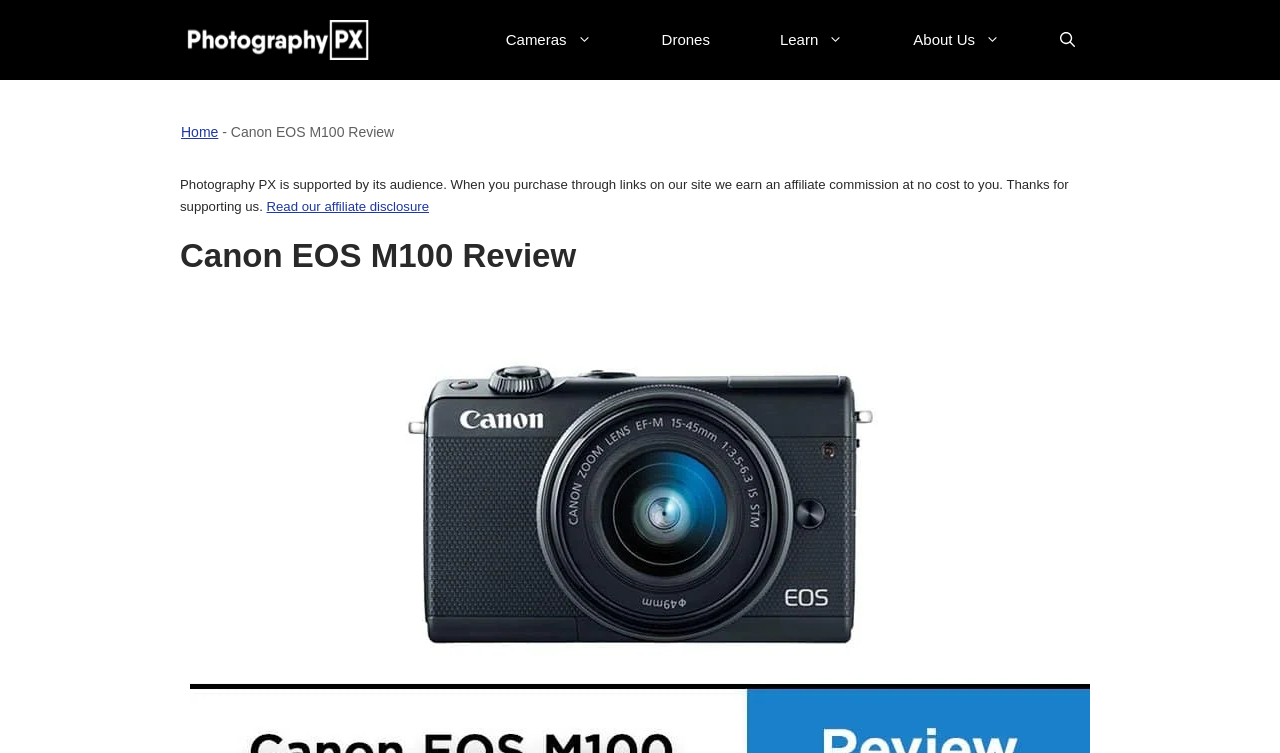Using a single word or phrase, answer the following question: 
What is the affiliate disclosure policy of Photography PX?

Read our affiliate disclosure